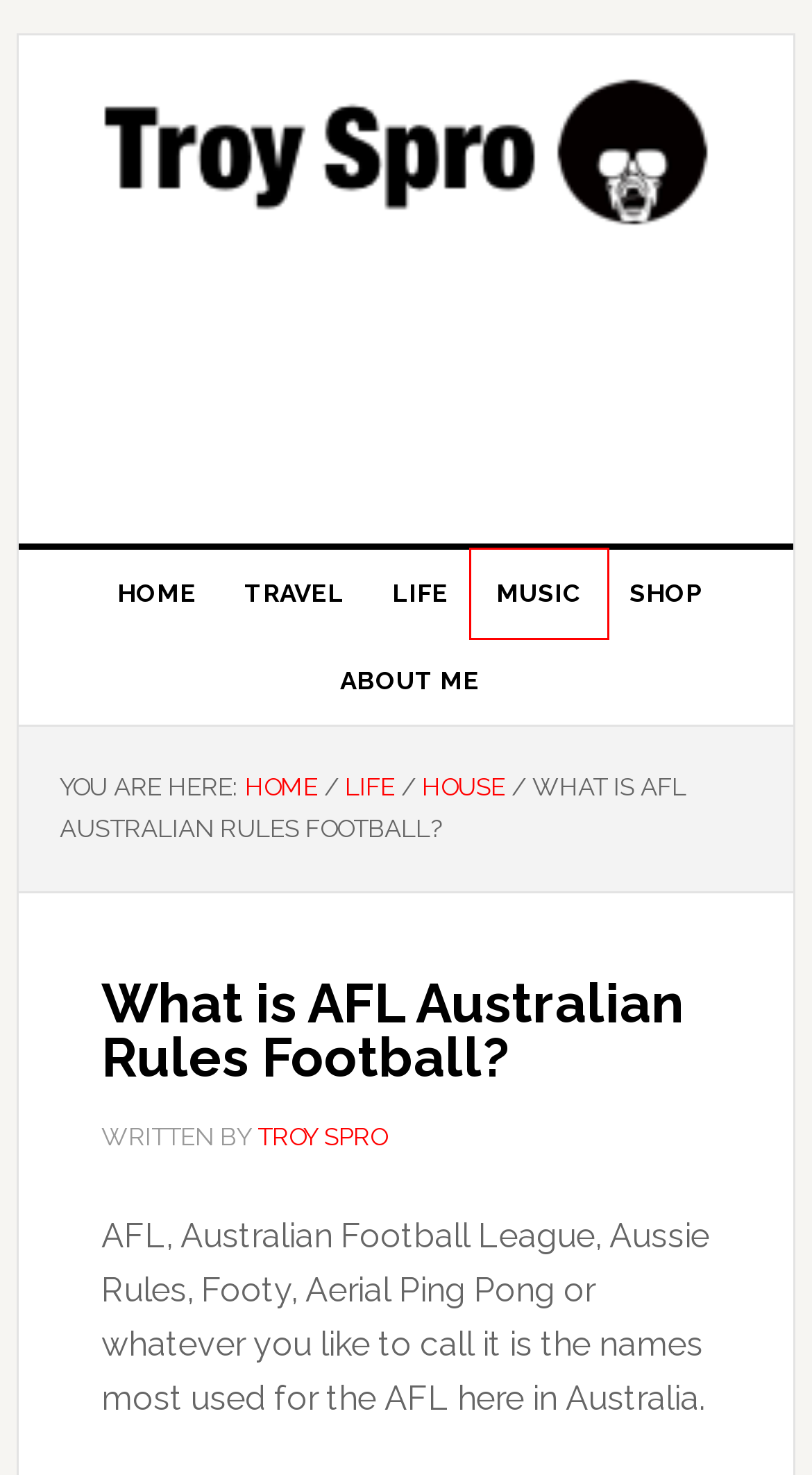Examine the screenshot of a webpage with a red bounding box around an element. Then, select the webpage description that best represents the new page after clicking the highlighted element. Here are the descriptions:
A. Life Archives • Troy Spro
B. House Archives • Troy Spro
C. Shop • Troy Spro
D. Troy Spro • Life is a Highway, Travel with Me
E. Vietnam Archives • Troy Spro
F. About Me • Troy Spro
G. music
H. Why should Australians holiday in Vietnam? • Troy Spro

G